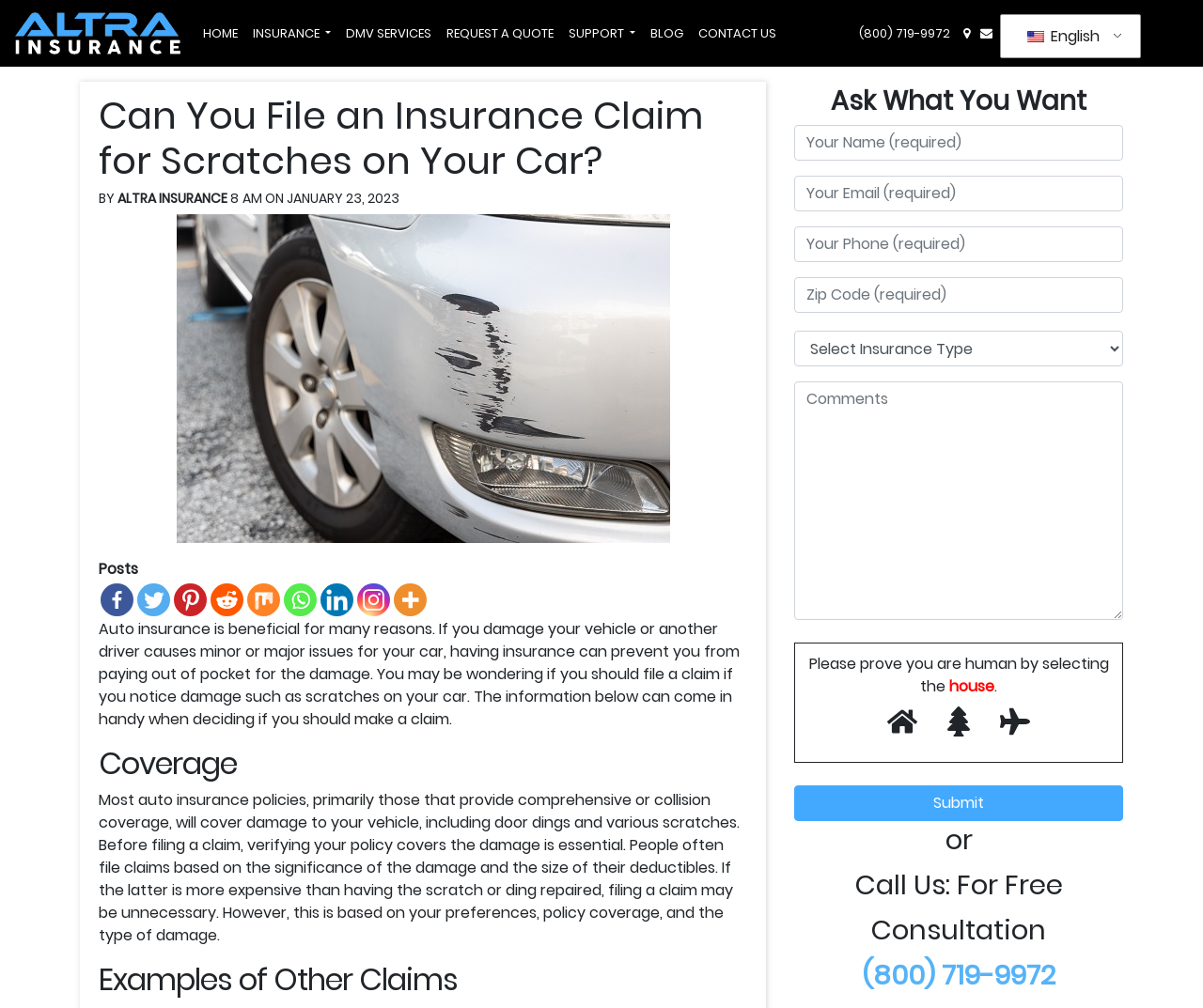What is the primary heading on this webpage?

Can You File an Insurance Claim for Scratches on Your Car?